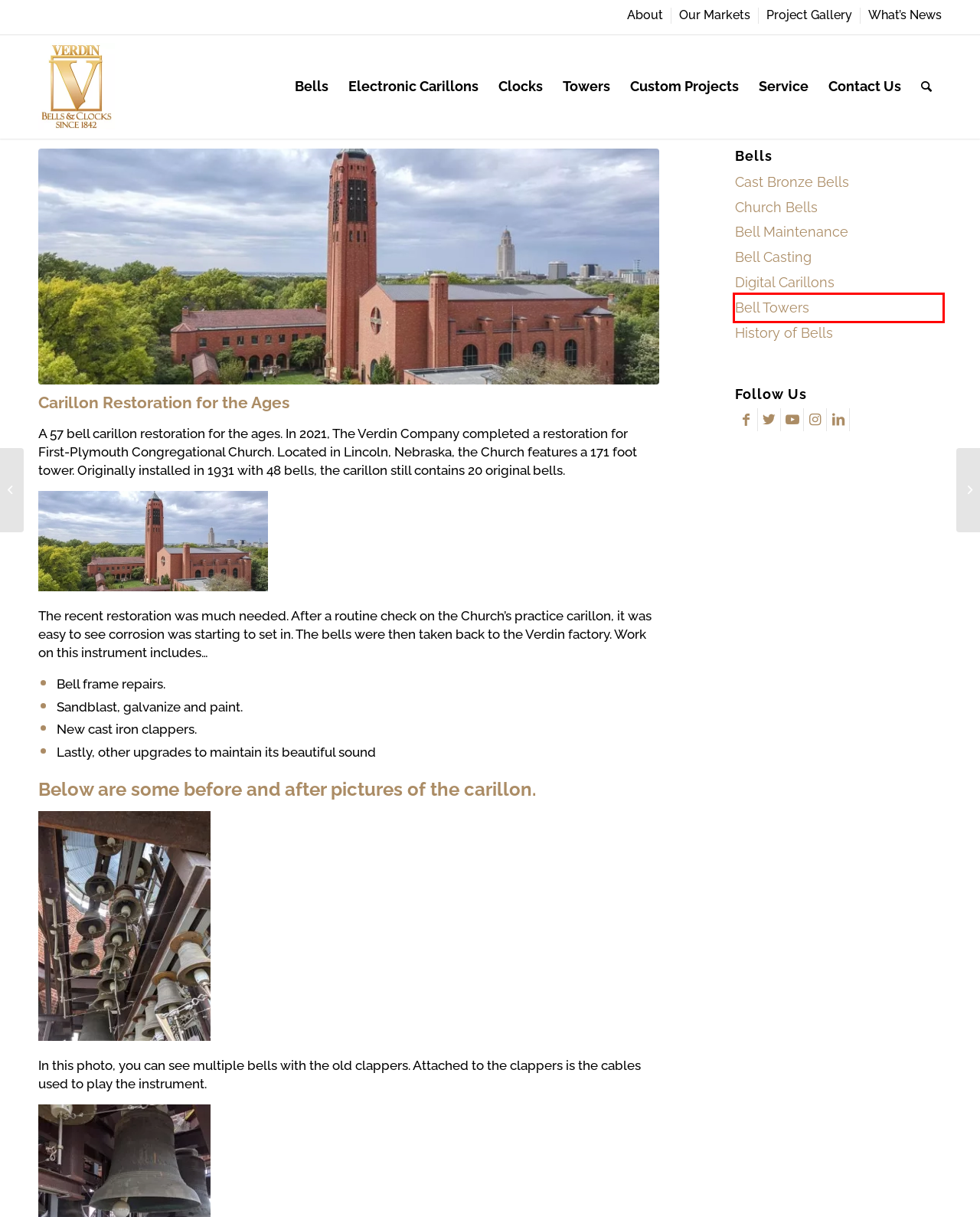Observe the provided screenshot of a webpage with a red bounding box around a specific UI element. Choose the webpage description that best fits the new webpage after you click on the highlighted element. These are your options:
A. Bells - The Verdin Company
B. Historical Cast Bells - The Verdin Company
C. BELL TOWERS - The Verdin Company
D. Power of Bells - The Verdin Company
E. Cast Bells, Electronic Carillons, and Clocks | The Verdin Company
F. Electronic Carillon Bells - The Verdin Company
G. Cast Bronze Bells - The Verdin Company
H. Service - The Verdin Company

C